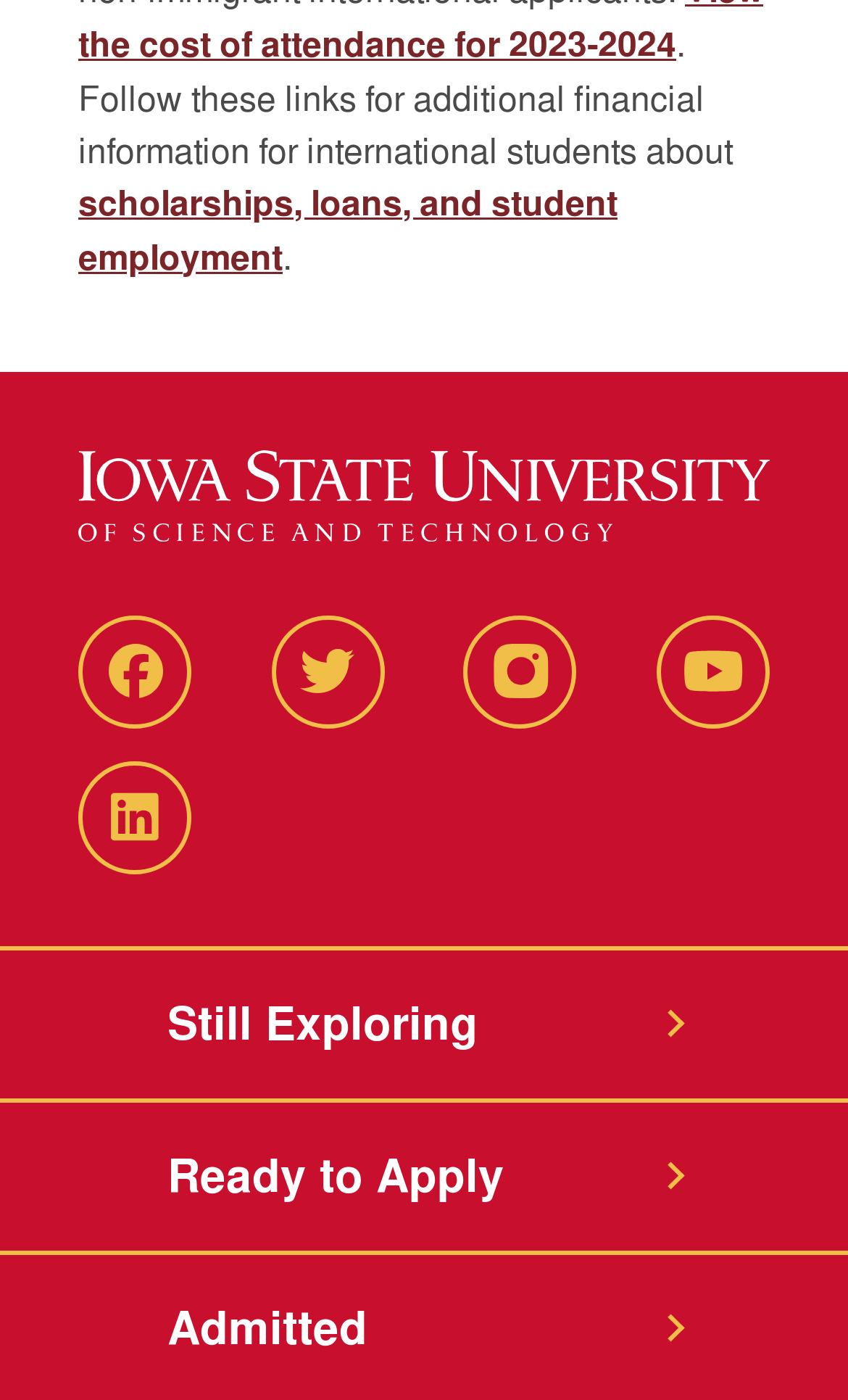What is the name of the university?
Please provide a comprehensive answer based on the contents of the image.

The name of the university can be found in the link with the image, which is located at the top of the webpage, with a bounding box of [0.092, 0.321, 0.908, 0.387]. The text of the link is 'Iowa State University of Science and Technology'.